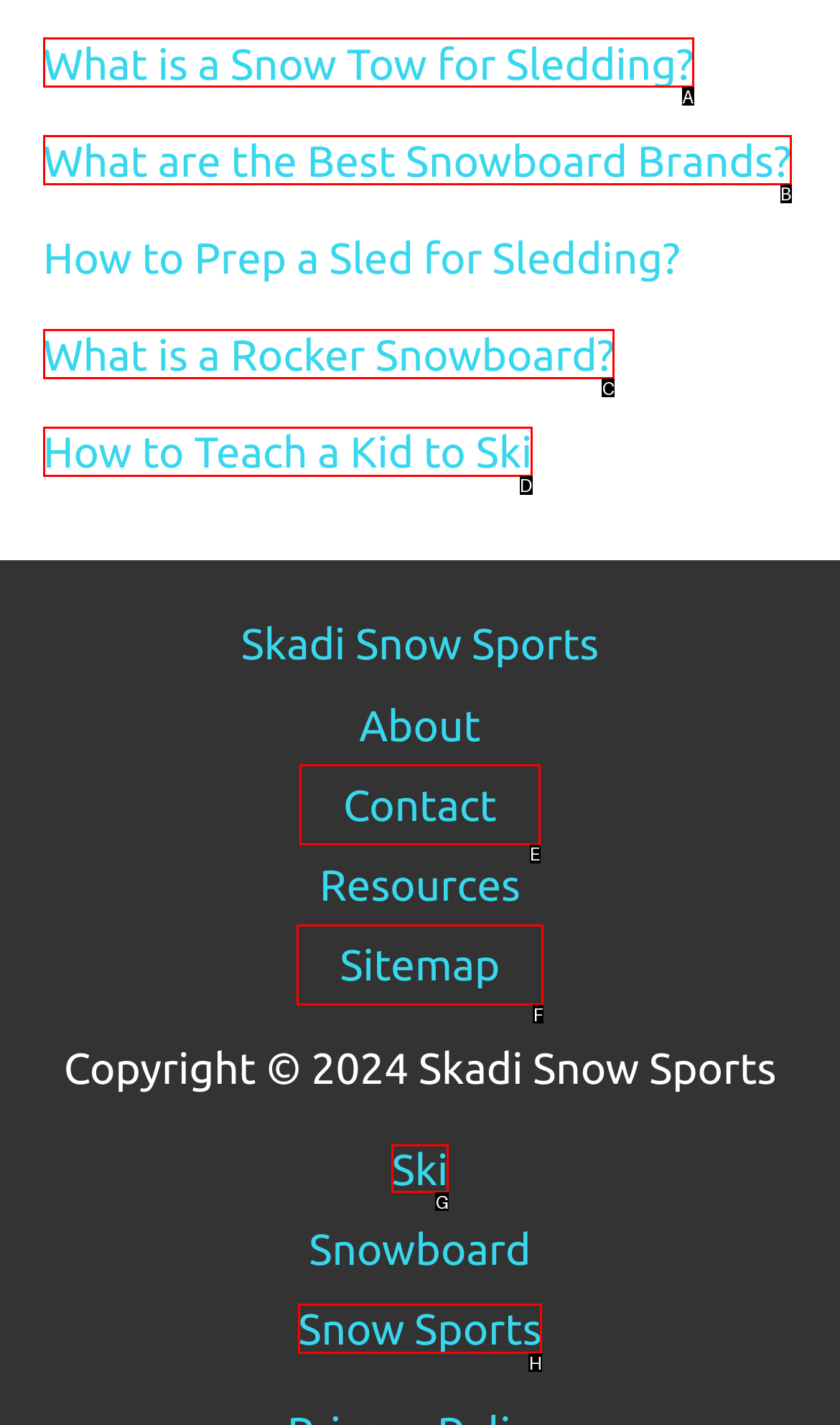Determine which HTML element should be clicked for this task: Read the privacy policy
Provide the option's letter from the available choices.

None